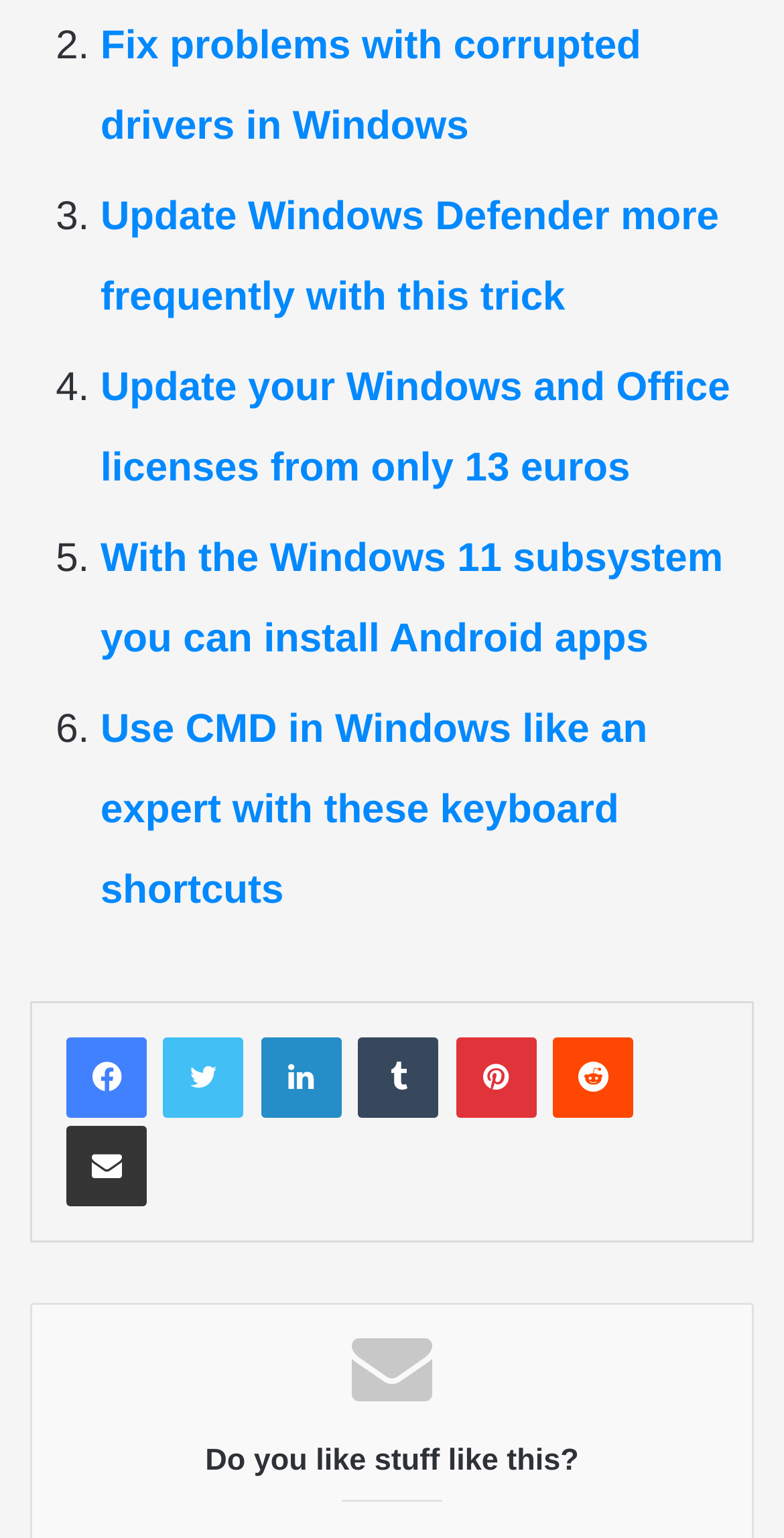Please identify the coordinates of the bounding box that should be clicked to fulfill this instruction: "Click on the link to fix problems with corrupted drivers in Windows".

[0.128, 0.015, 0.818, 0.096]